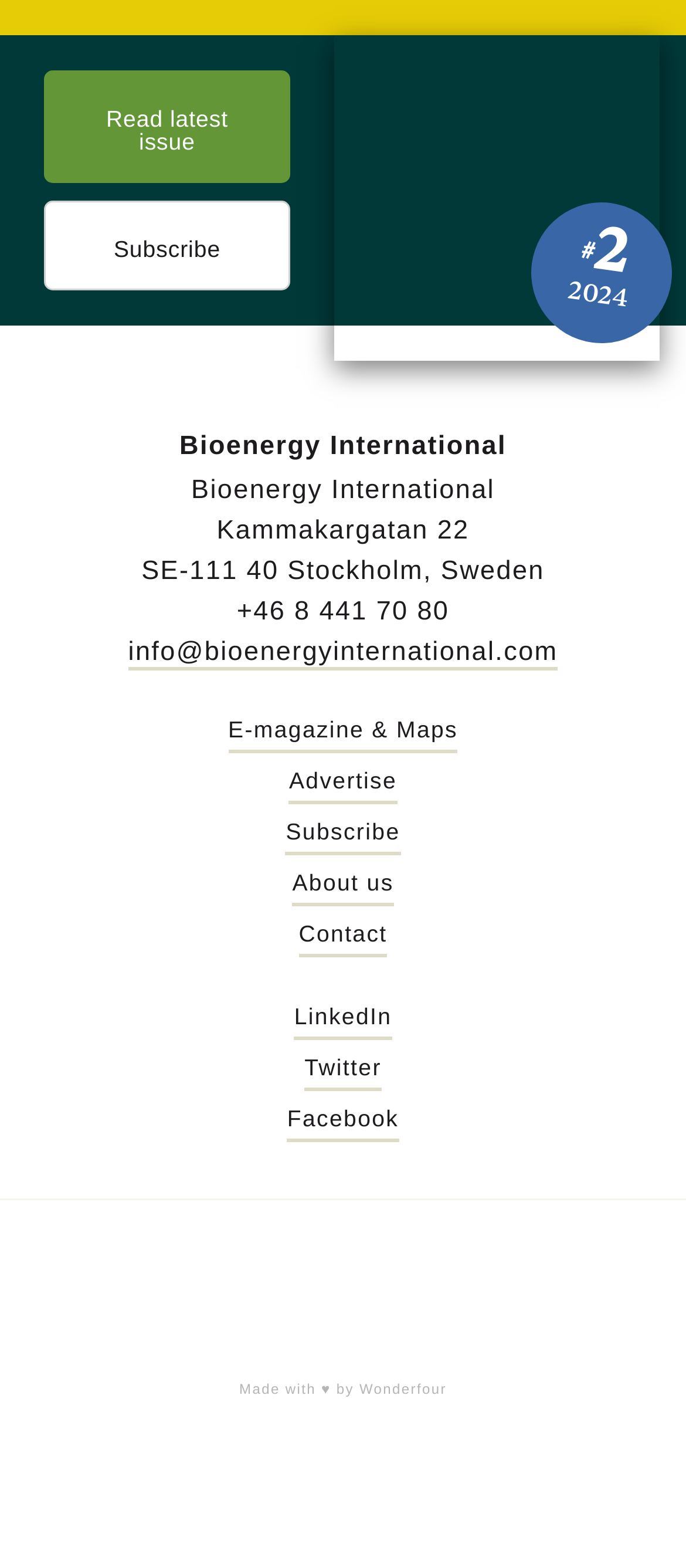Provide a single word or phrase answer to the question: 
How can I contact the magazine?

info@bioenergyinternational.com